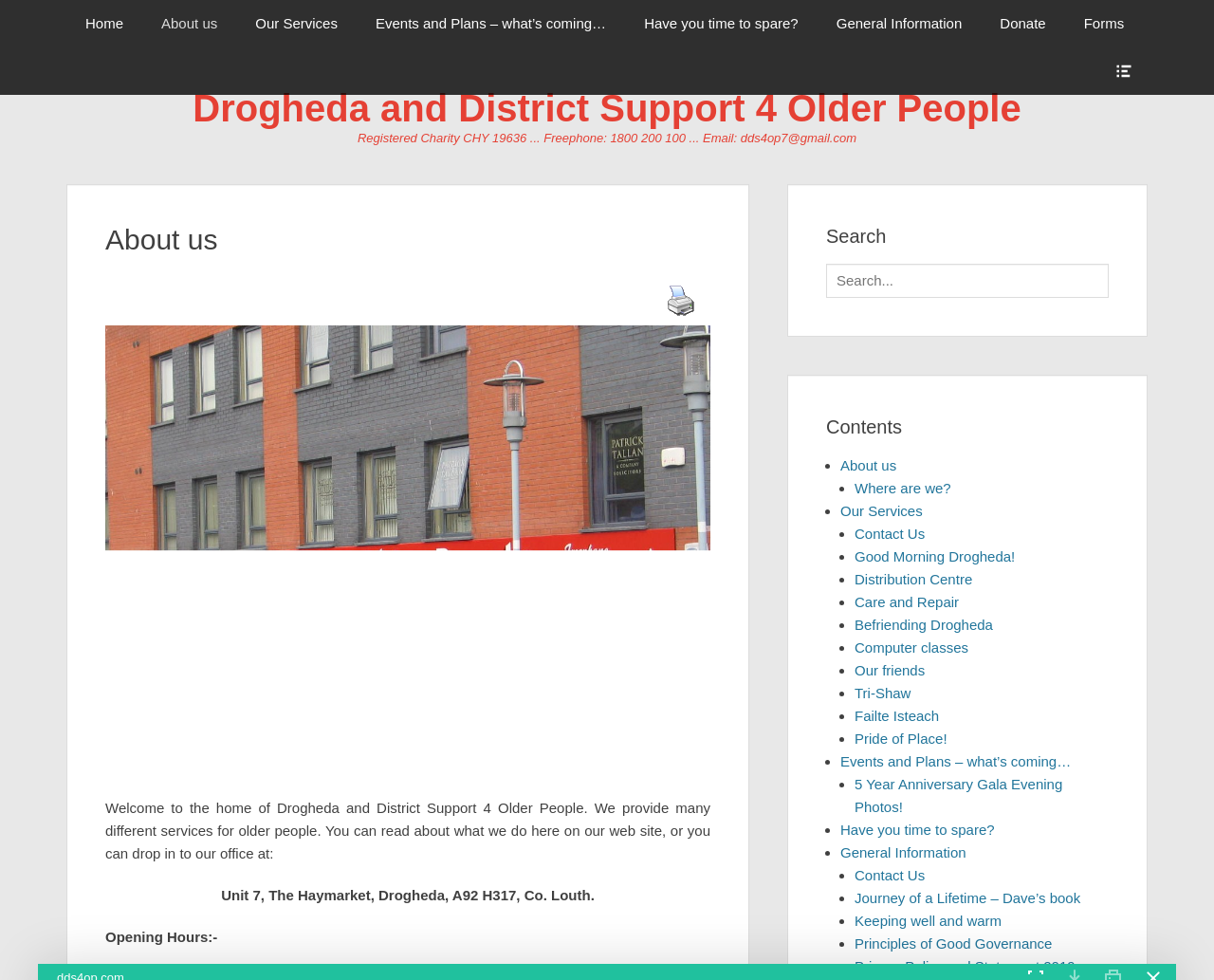Could you locate the bounding box coordinates for the section that should be clicked to accomplish this task: "View the 'Our Services' page".

[0.195, 0.0, 0.294, 0.048]